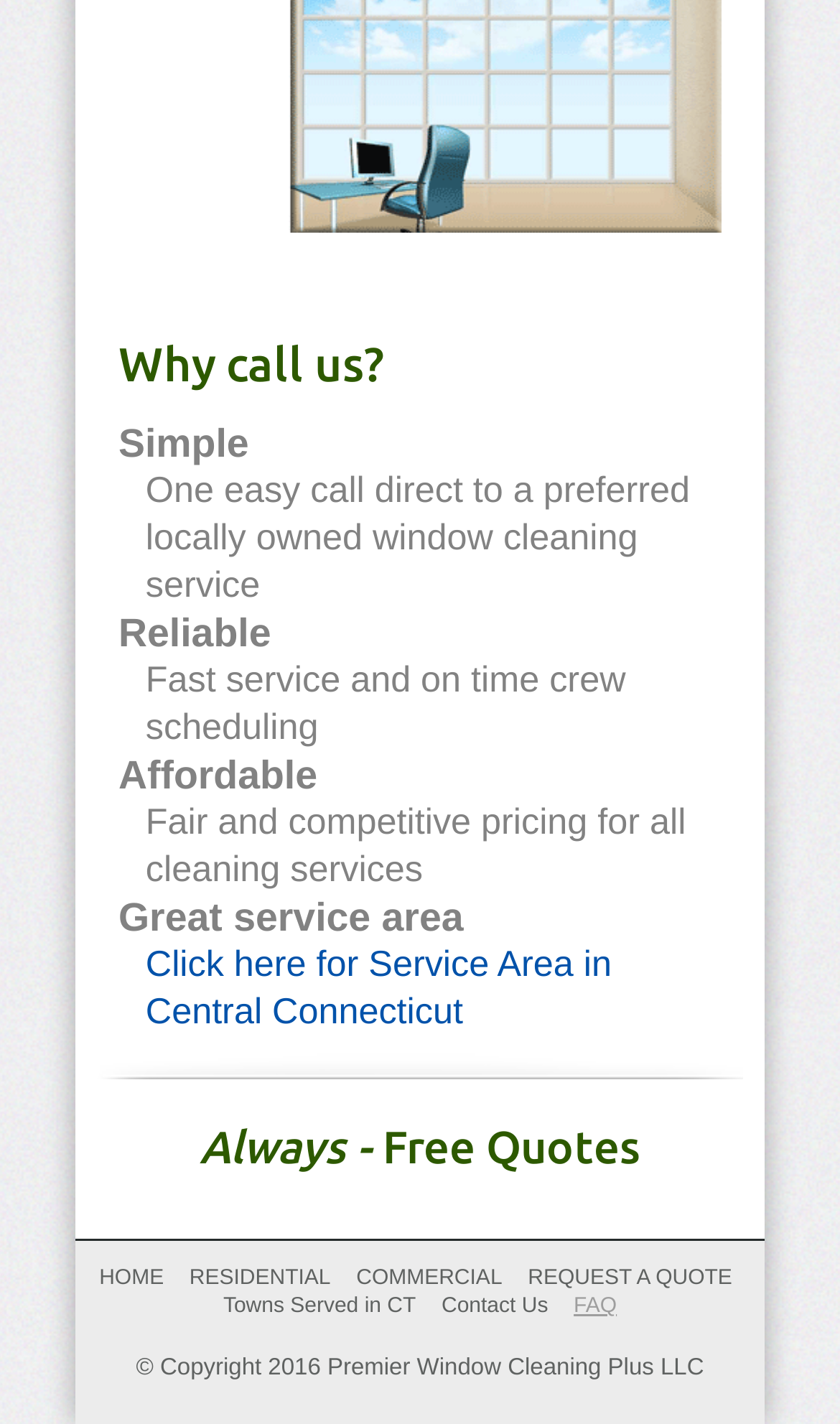Please specify the bounding box coordinates of the region to click in order to perform the following instruction: "Click 'REQUEST A QUOTE'".

[0.628, 0.89, 0.872, 0.906]